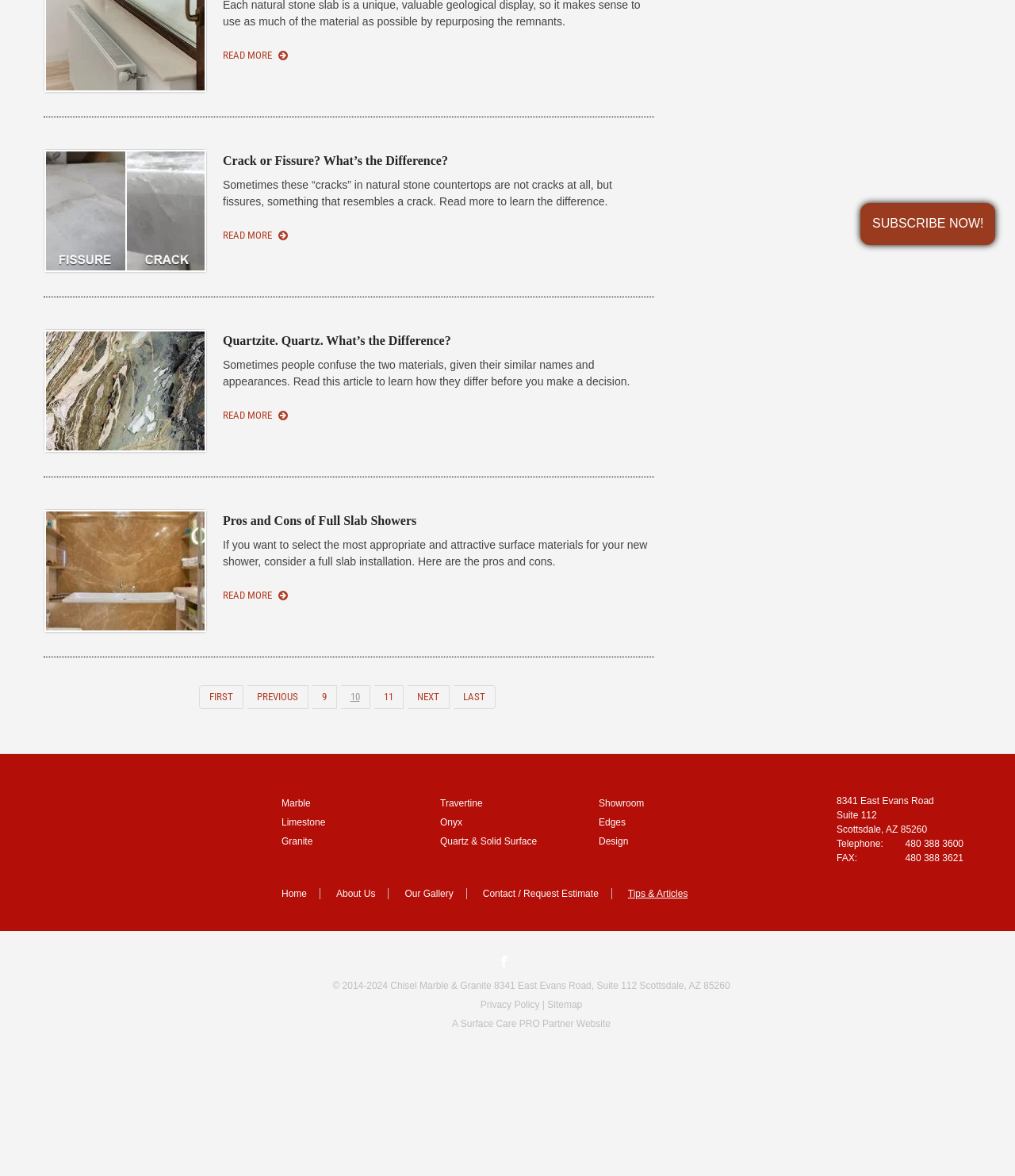Find and provide the bounding box coordinates for the UI element described with: "Gifts".

None